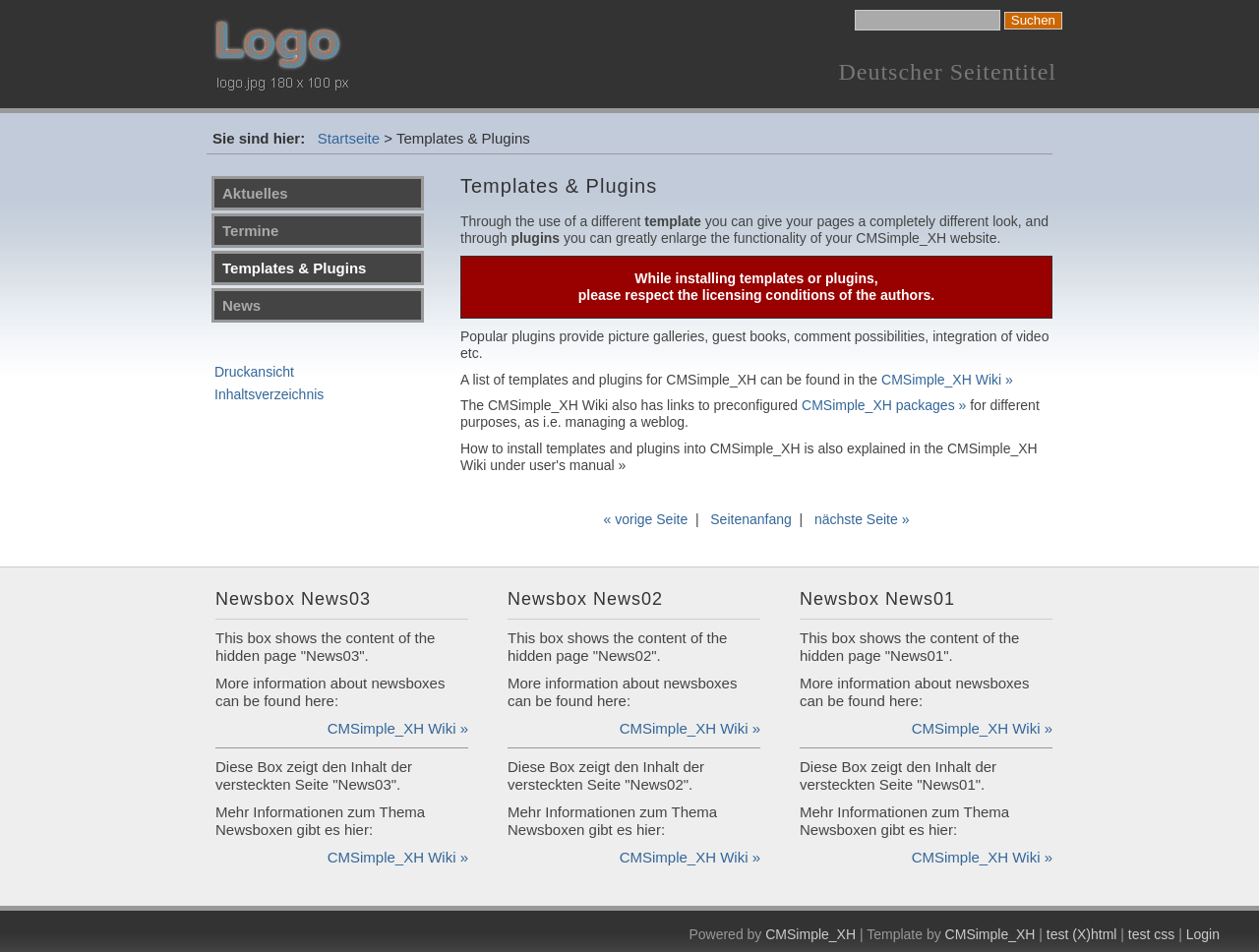Locate the bounding box coordinates of the region to be clicked to comply with the following instruction: "Go to the start page". The coordinates must be four float numbers between 0 and 1, in the form [left, top, right, bottom].

[0.252, 0.136, 0.302, 0.154]